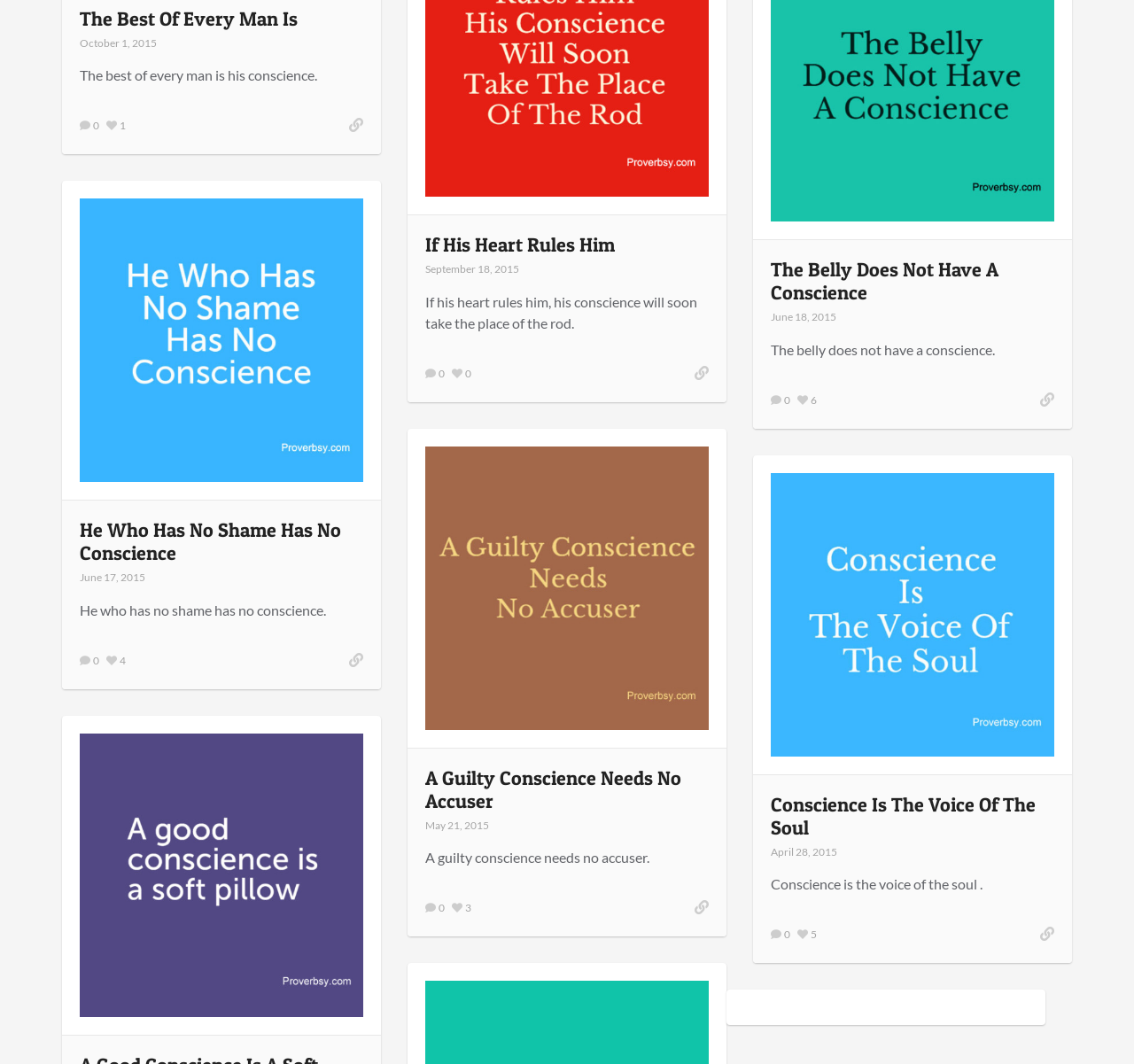Show the bounding box coordinates of the region that should be clicked to follow the instruction: "Read Moving Guides."

None